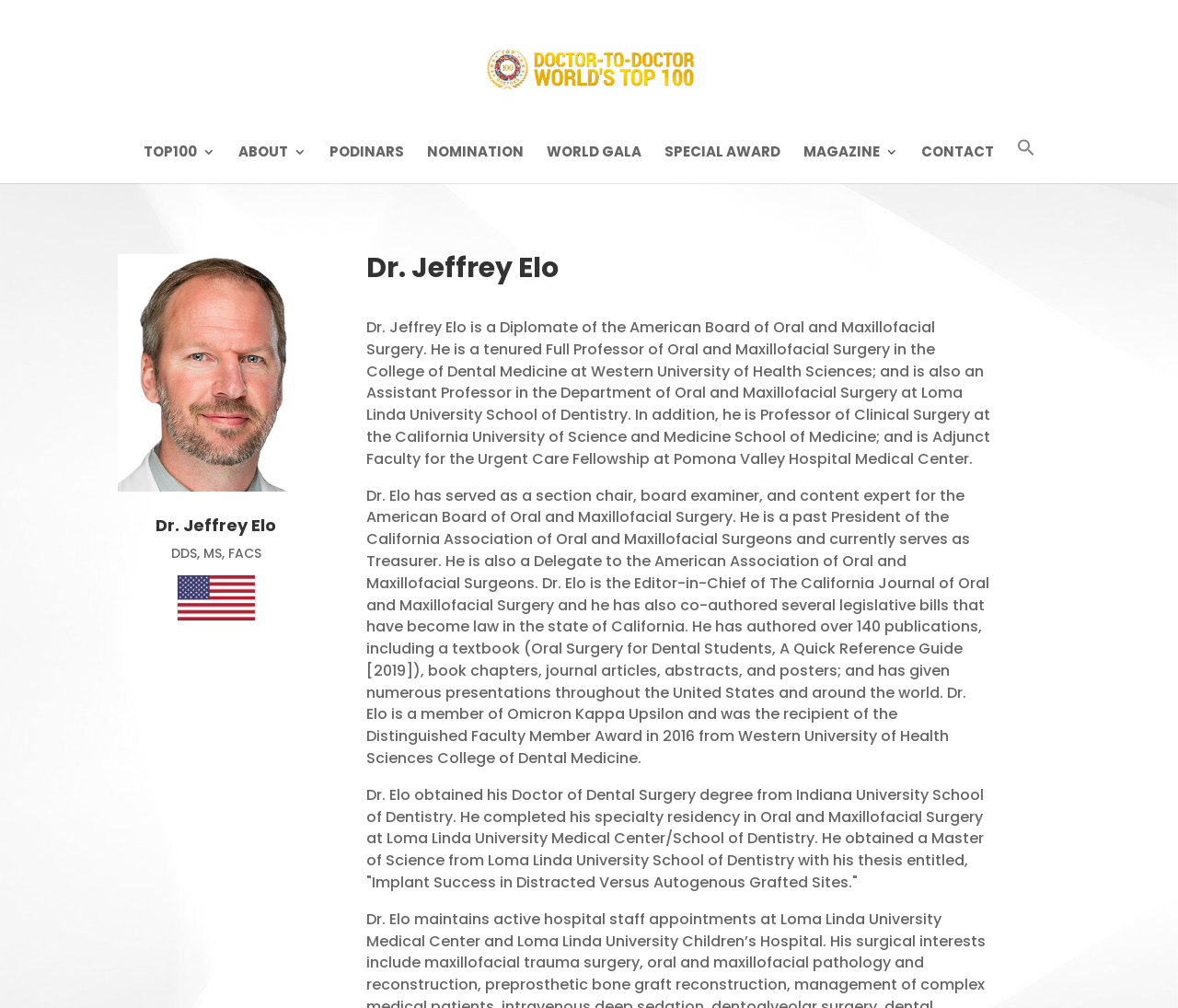Provide the bounding box coordinates for the specified HTML element described in this description: "Magazine". The coordinates should be four float numbers ranging from 0 to 1, in the format [left, top, right, bottom].

[0.682, 0.144, 0.762, 0.182]